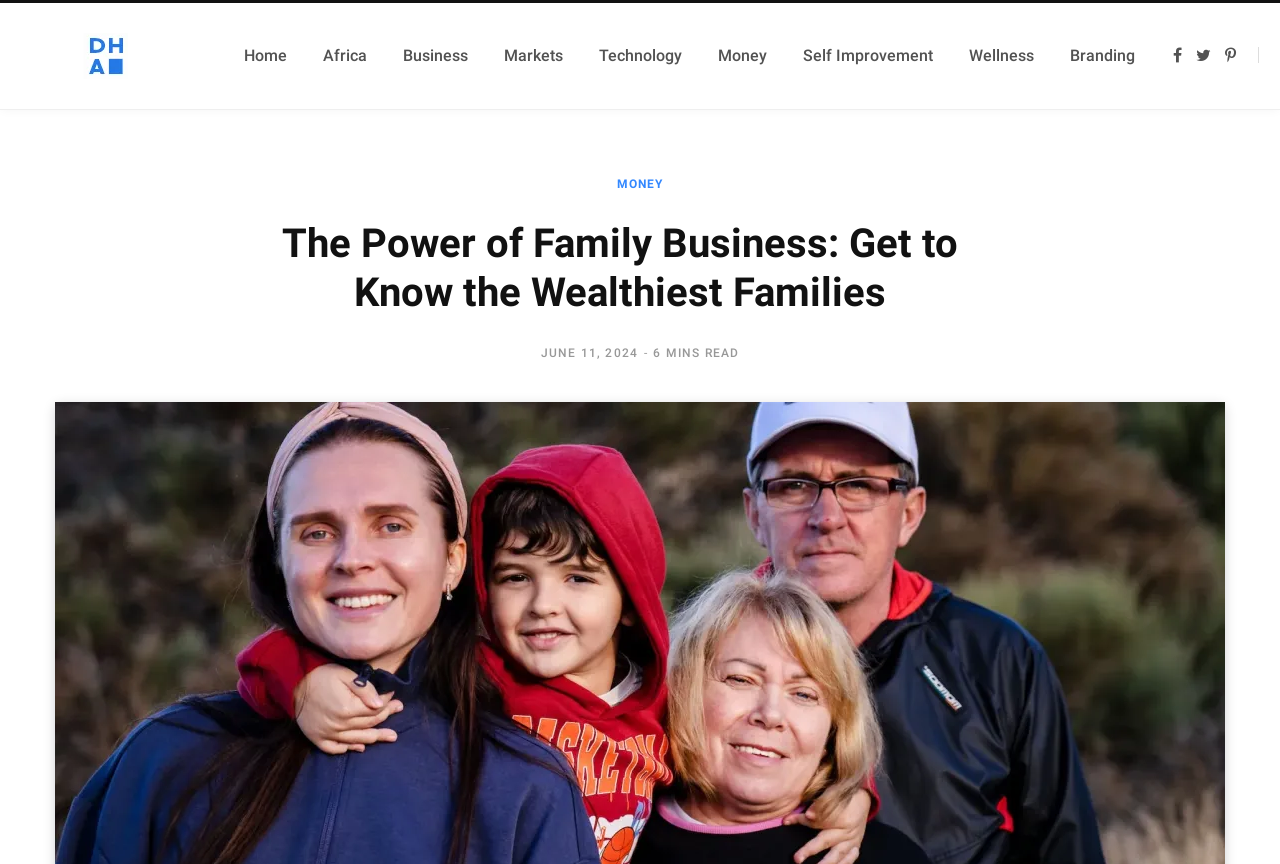How long does it take to read the article?
Give a one-word or short phrase answer based on the image.

6 MINS